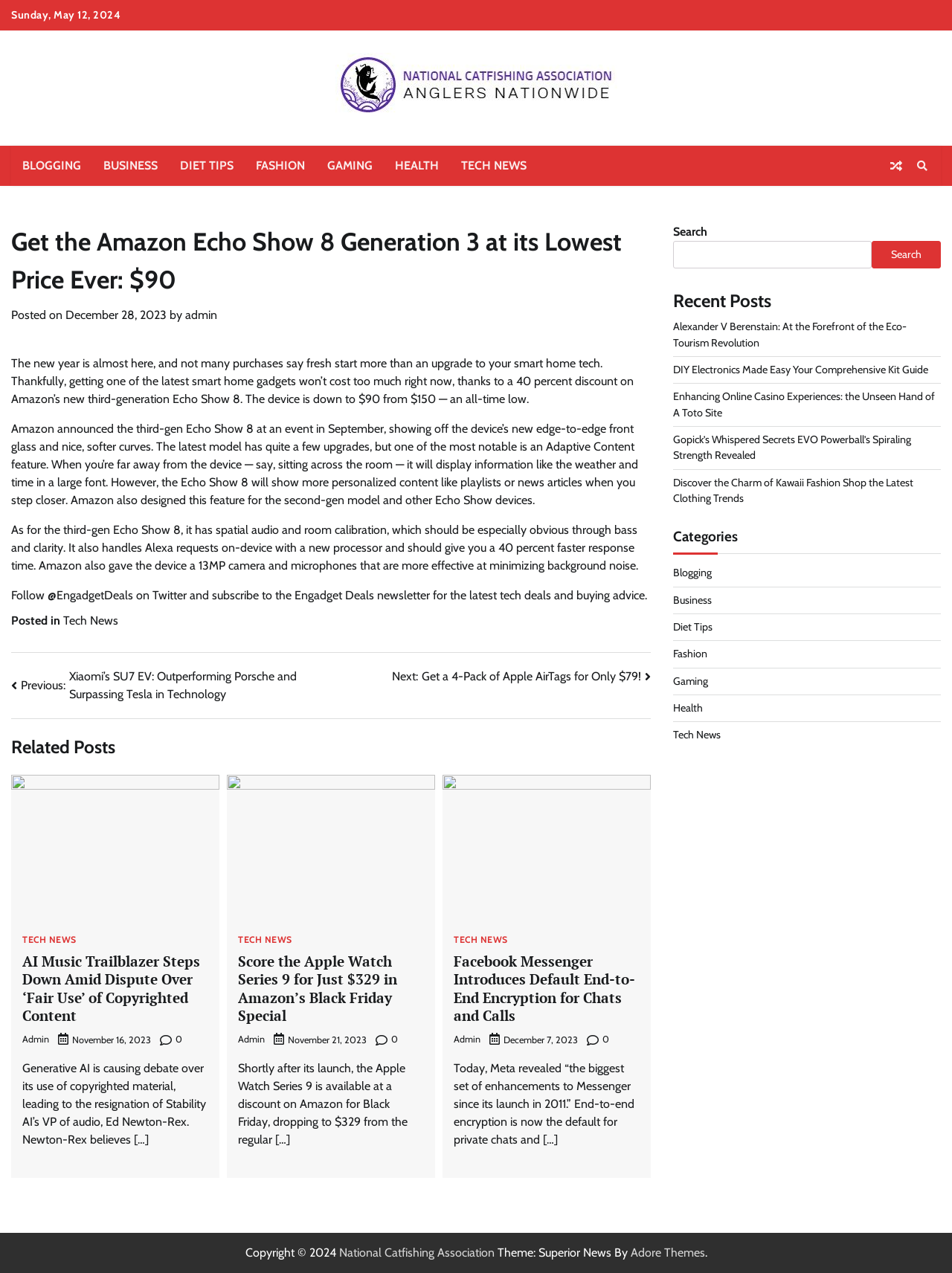Given the element description, predict the bounding box coordinates in the format (top-left x, top-left y, bottom-right x, bottom-right y). Make sure all values are between 0 and 1. Here is the element description: parent_node: Search name="s"

[0.707, 0.189, 0.916, 0.211]